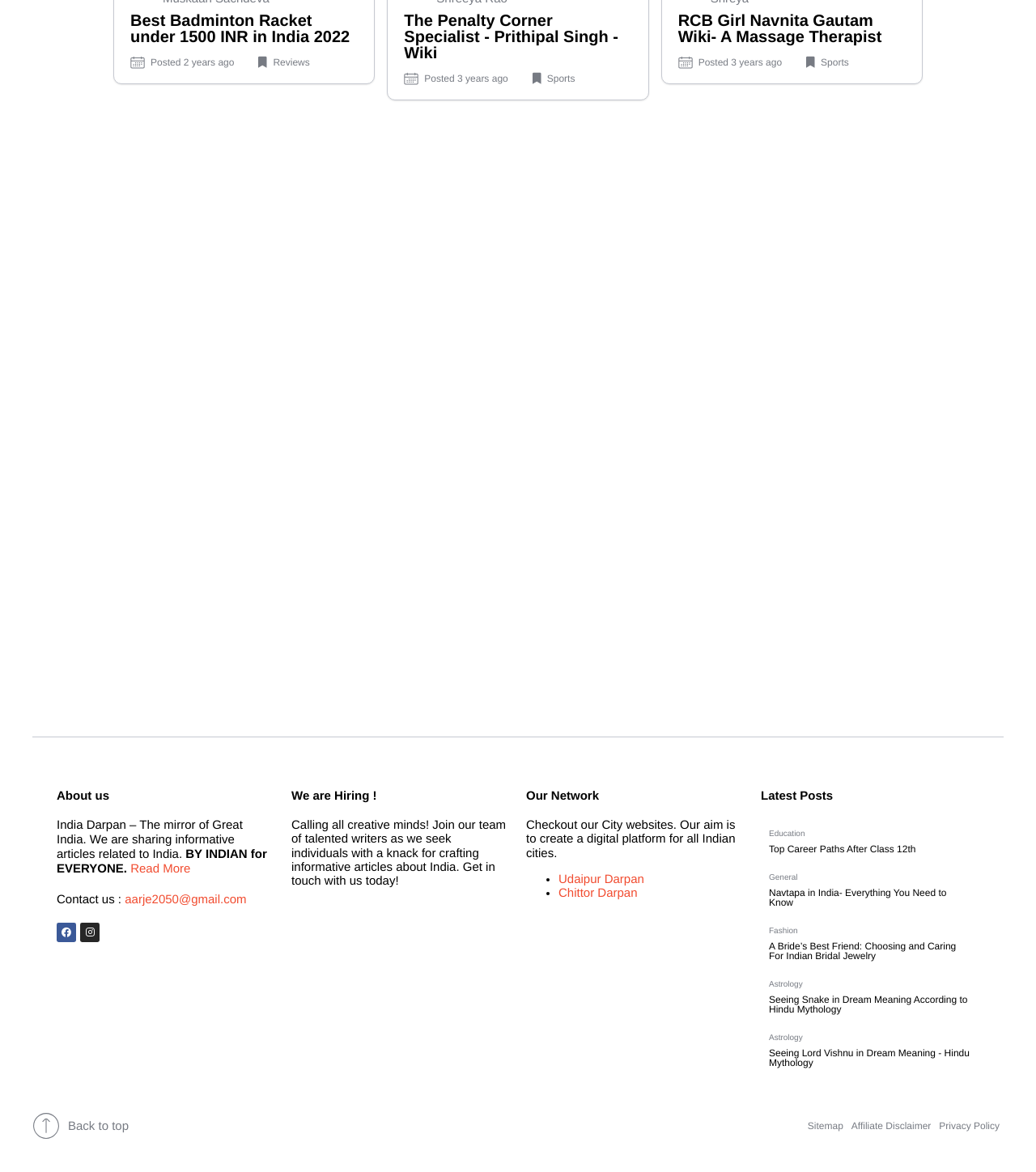Determine the bounding box coordinates (top-left x, top-left y, bottom-right x, bottom-right y) of the UI element described in the following text: Astrology

[0.742, 0.836, 0.775, 0.844]